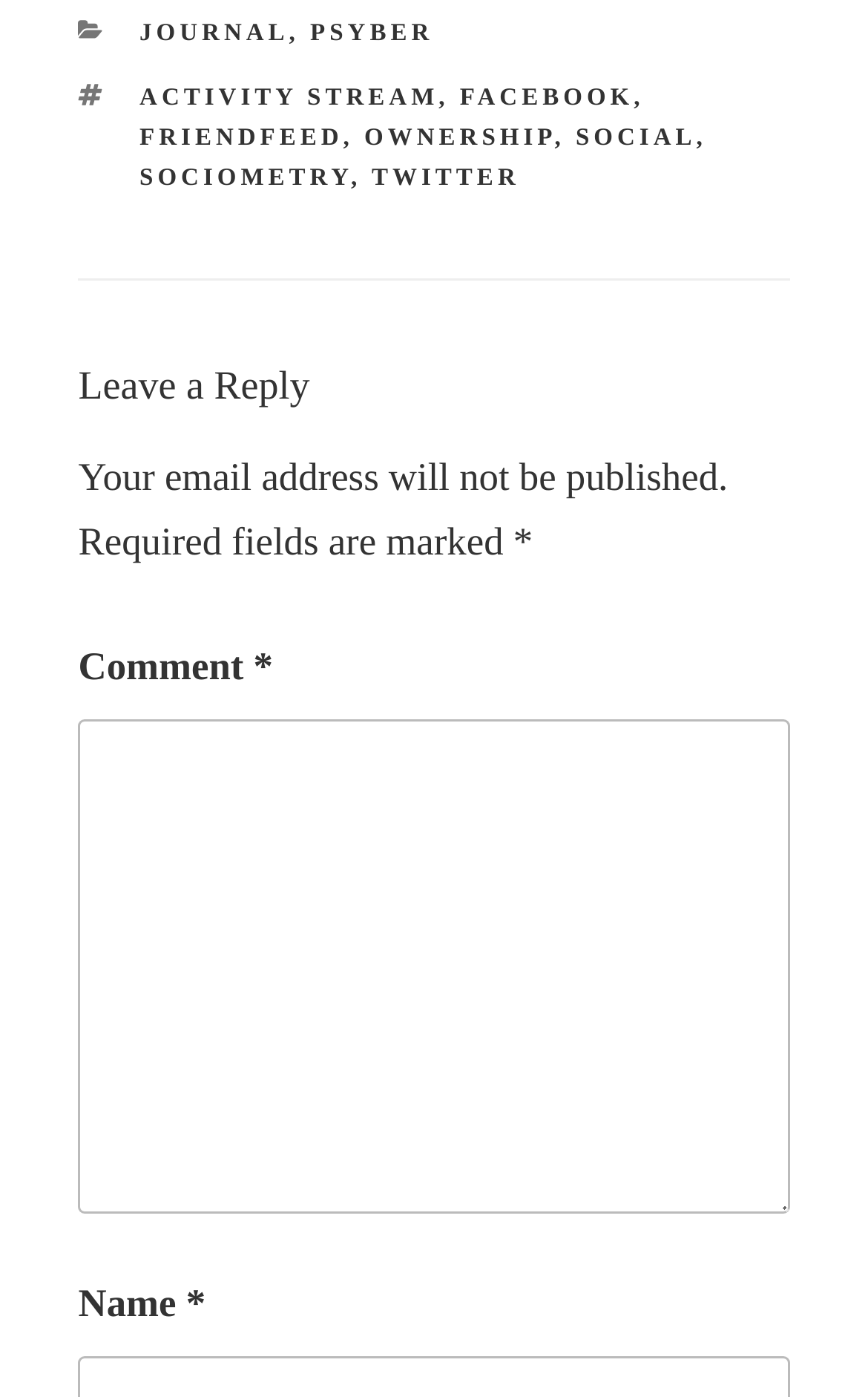Identify the bounding box for the UI element described as: "activity stream". The coordinates should be four float numbers between 0 and 1, i.e., [left, top, right, bottom].

[0.161, 0.061, 0.505, 0.08]